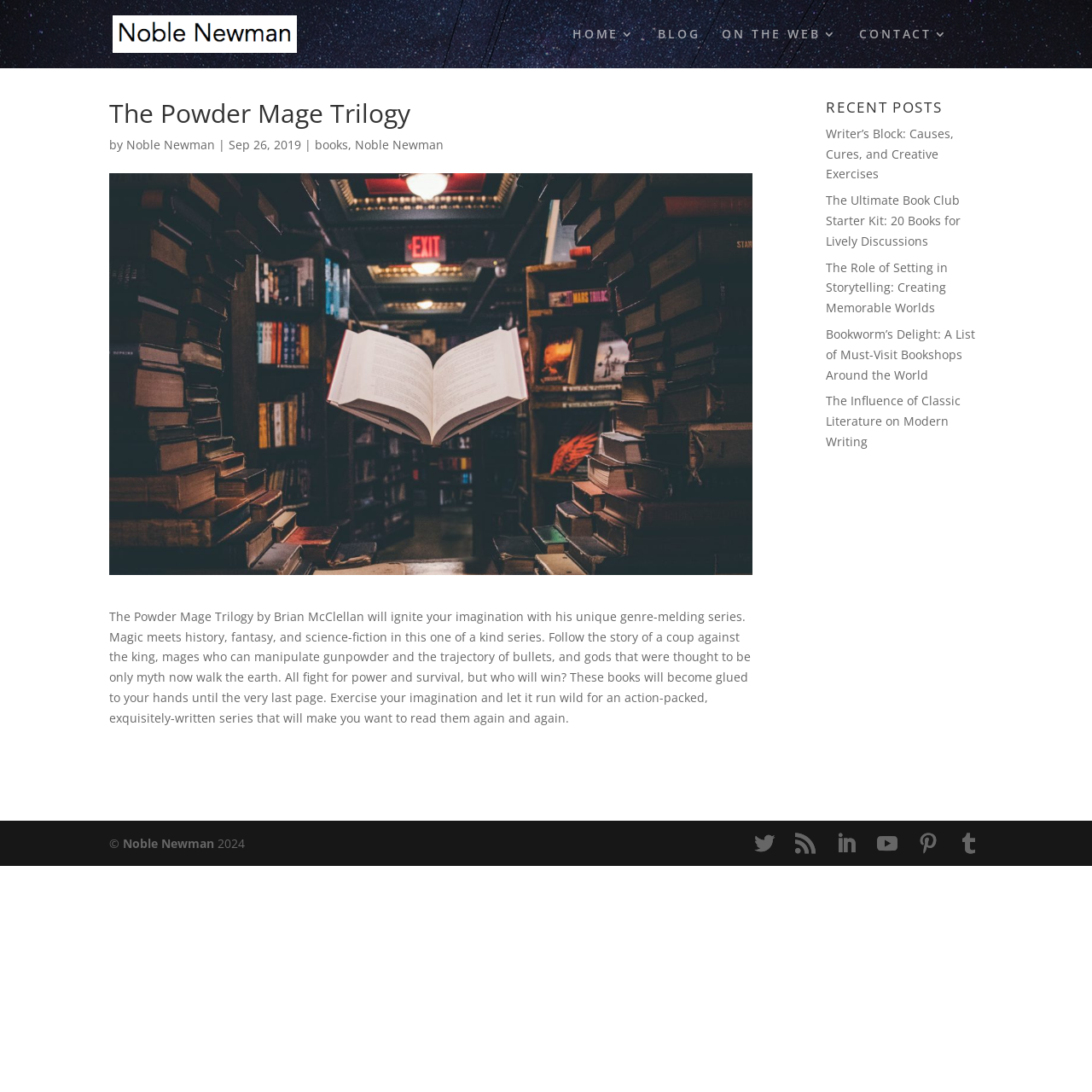Please identify the coordinates of the bounding box for the clickable region that will accomplish this instruction: "follow Noble Newman on LinkedIn".

[0.766, 0.763, 0.784, 0.782]